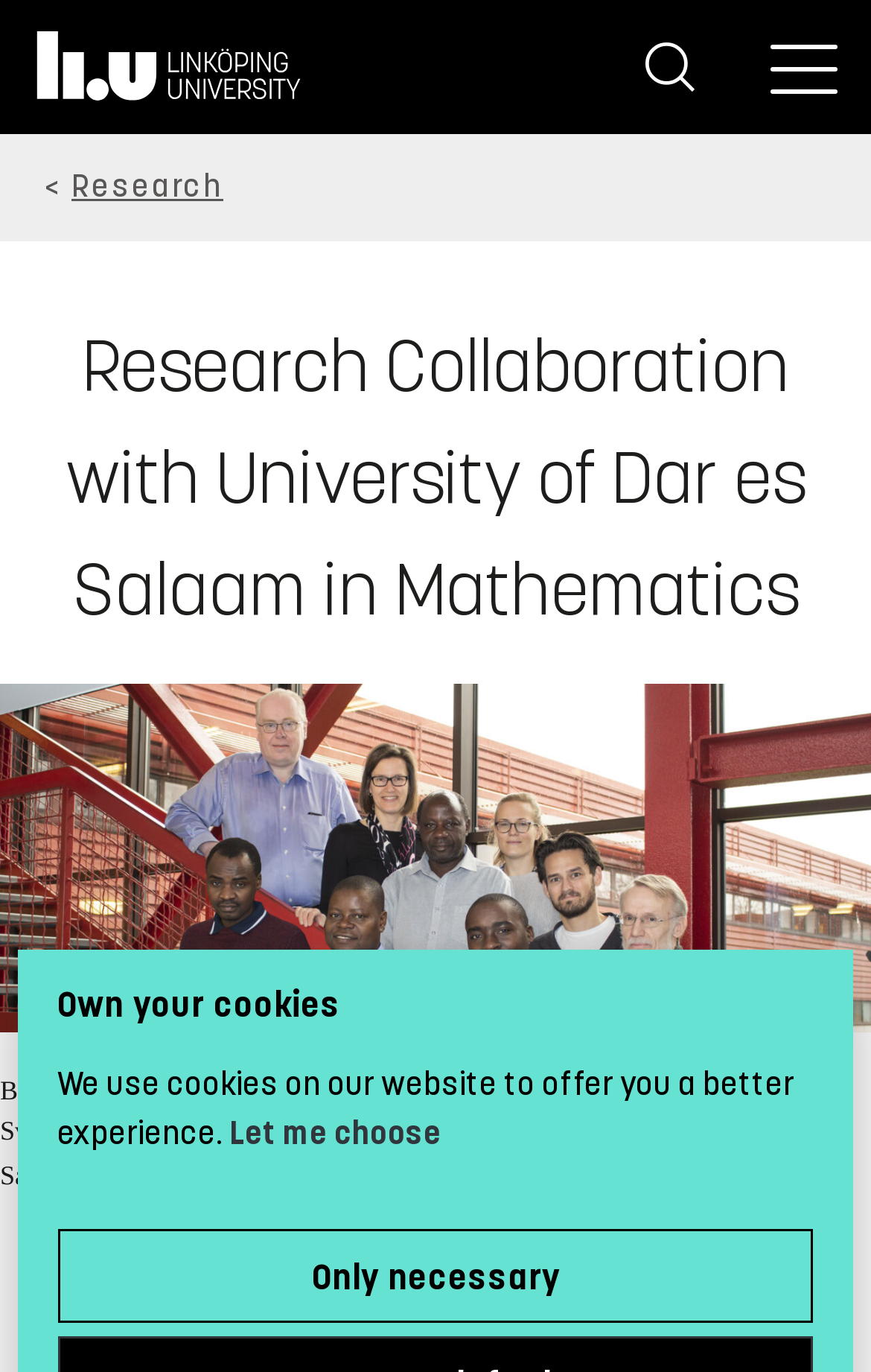Given the element description "Let me choose", identify the bounding box of the corresponding UI element.

[0.263, 0.811, 0.507, 0.84]